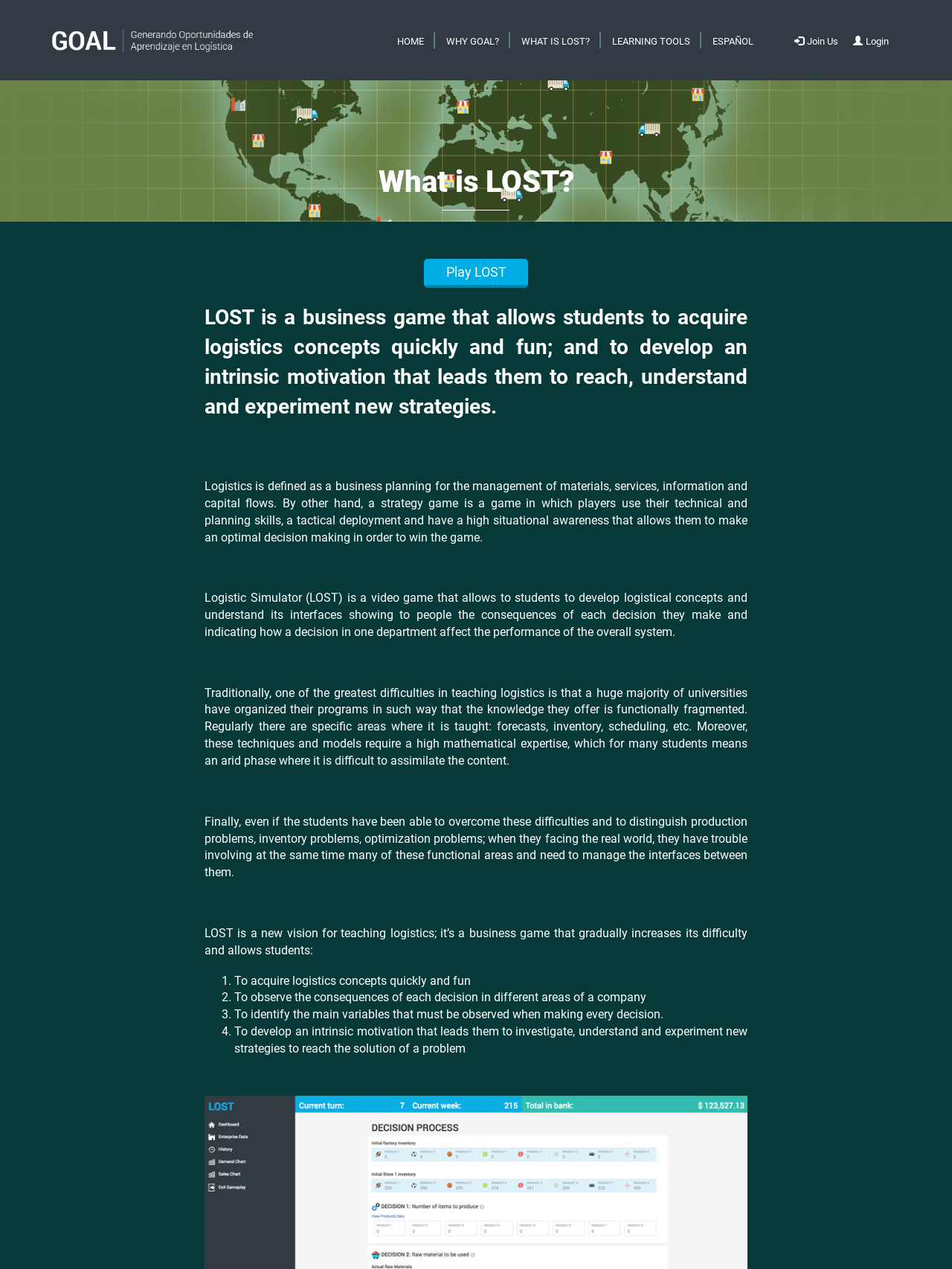Mark the bounding box of the element that matches the following description: "Why GOAL?".

[0.457, 0.016, 0.536, 0.047]